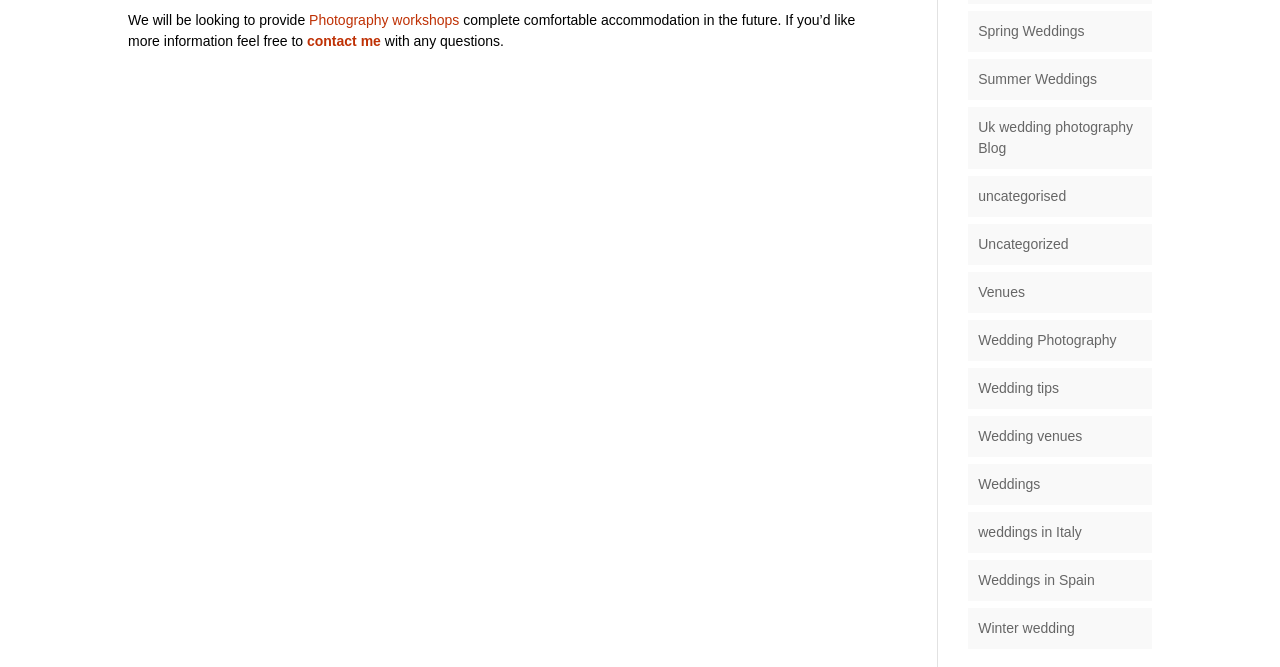Determine the bounding box coordinates of the clickable element necessary to fulfill the instruction: "Contact me". Provide the coordinates as four float numbers within the 0 to 1 range, i.e., [left, top, right, bottom].

[0.24, 0.05, 0.298, 0.074]